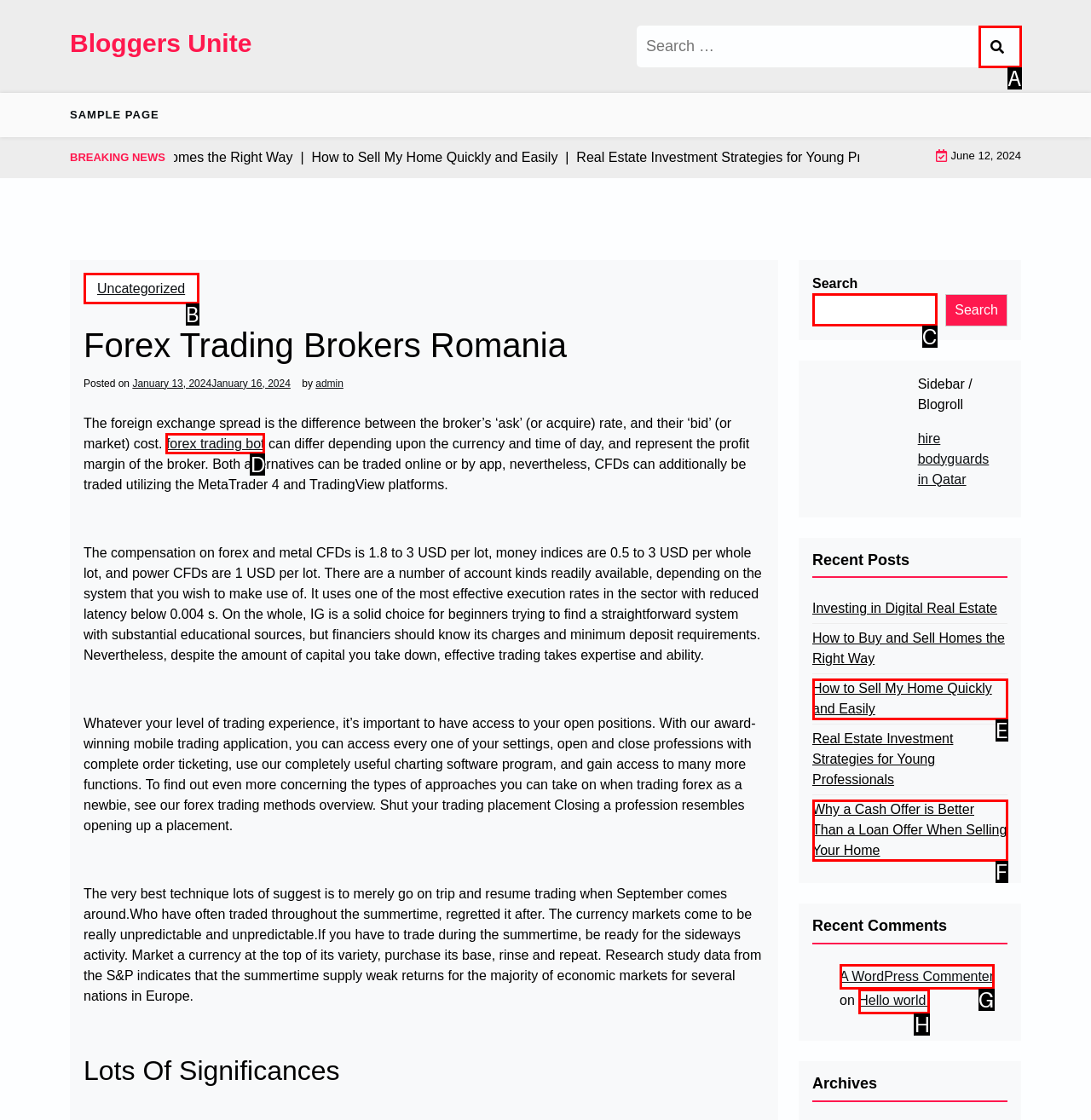From the given choices, determine which HTML element aligns with the description: Android Respond with the letter of the appropriate option.

None